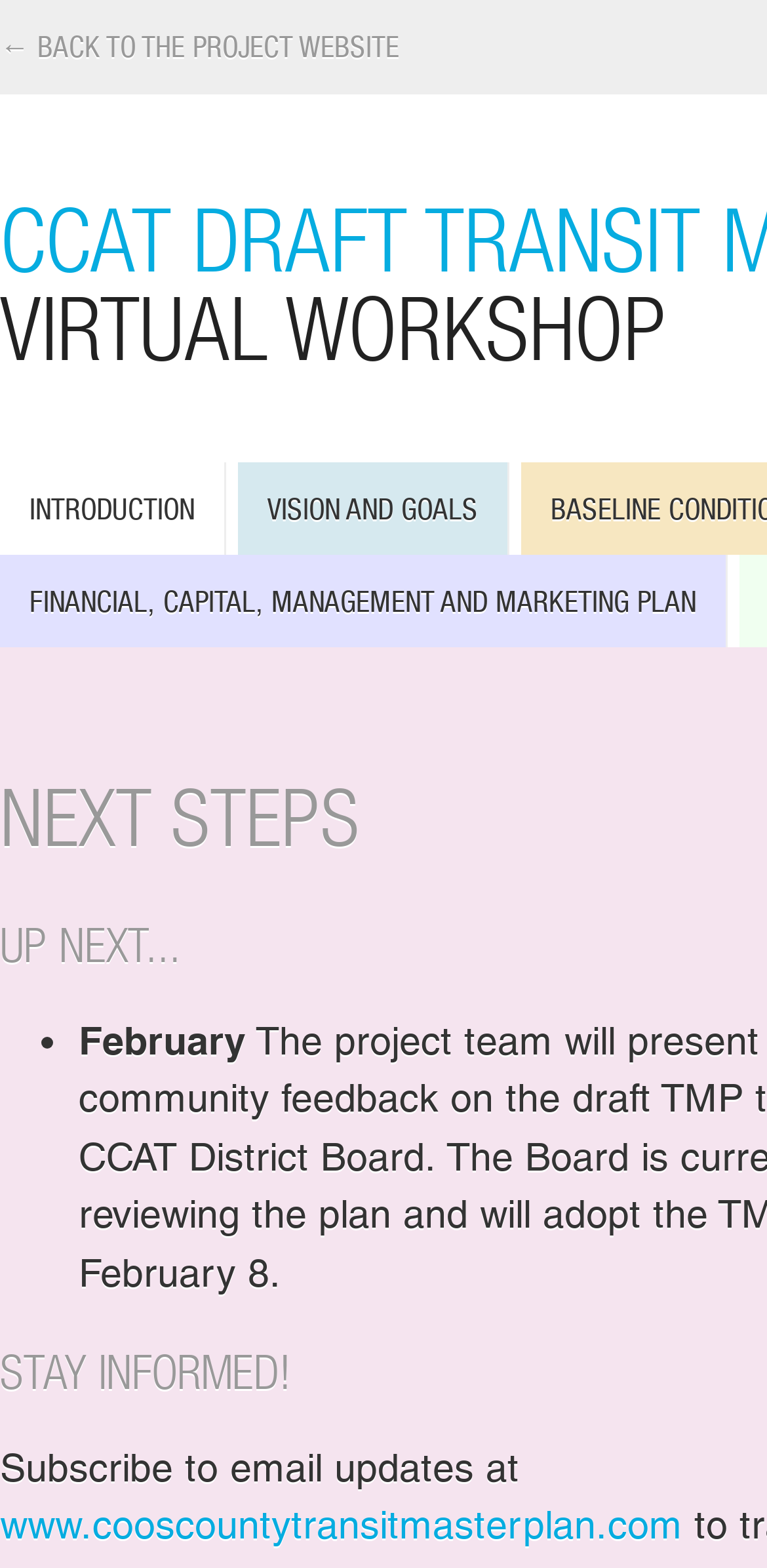How can I subscribe to email updates?
Please respond to the question with a detailed and thorough explanation.

I looked for any information related to subscribing to email updates and found a link with the text 'www.cooscountytransitmasterplan.com' below the text 'Subscribe to email updates at', which suggests that this is the website to visit for subscription.